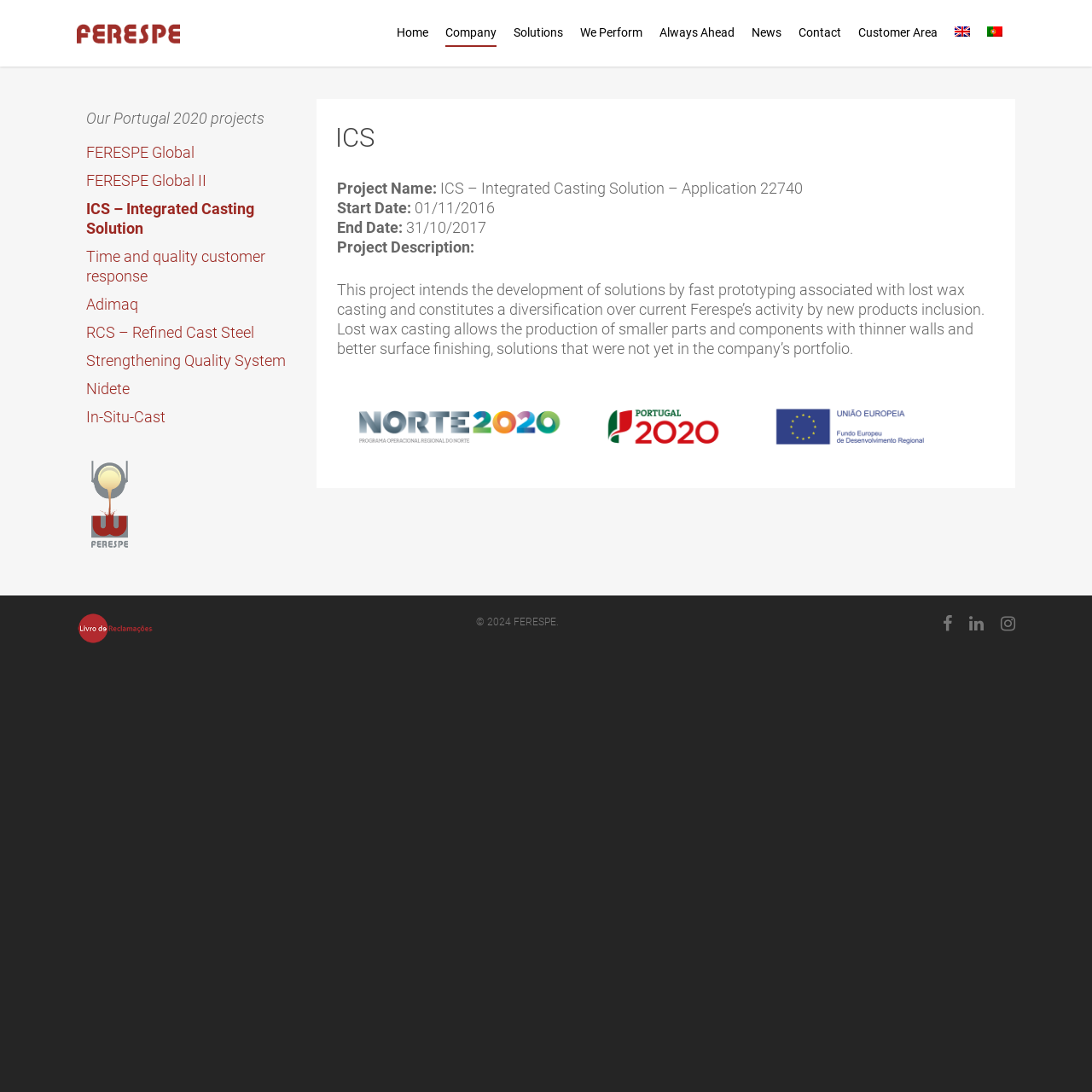What is the start date of the project?
Respond to the question with a single word or phrase according to the image.

01/11/2016